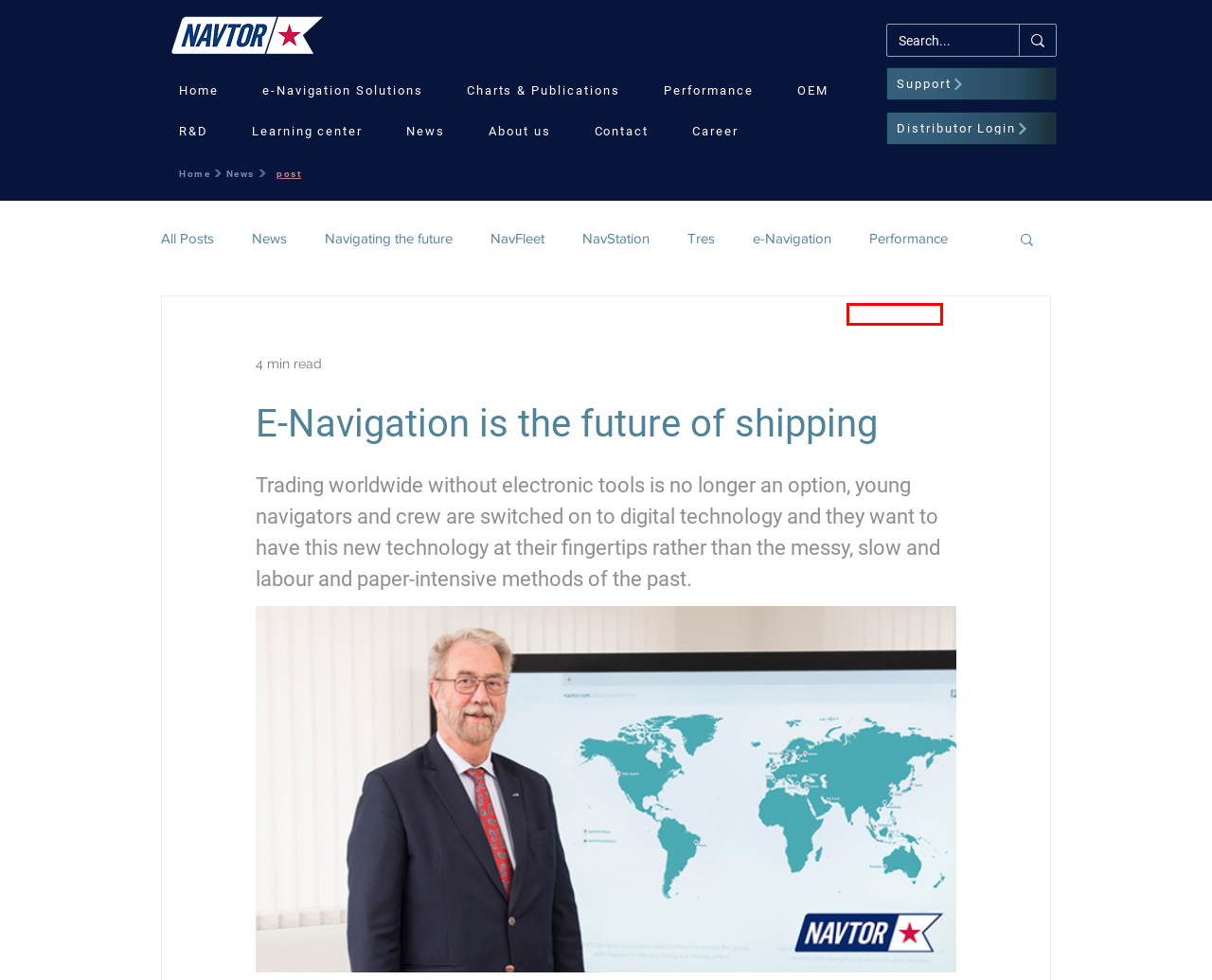Look at the given screenshot of a webpage with a red rectangle bounding box around a UI element. Pick the description that best matches the new webpage after clicking the element highlighted. The descriptions are:
A. Contact | NAVTOR
B. Sustainability
C. OEM
D. e-Navigation
E. Career | NAVTOR
F. S-100
G. e-Navigation Solutions | NAVTOR
H. Cuber Security

H